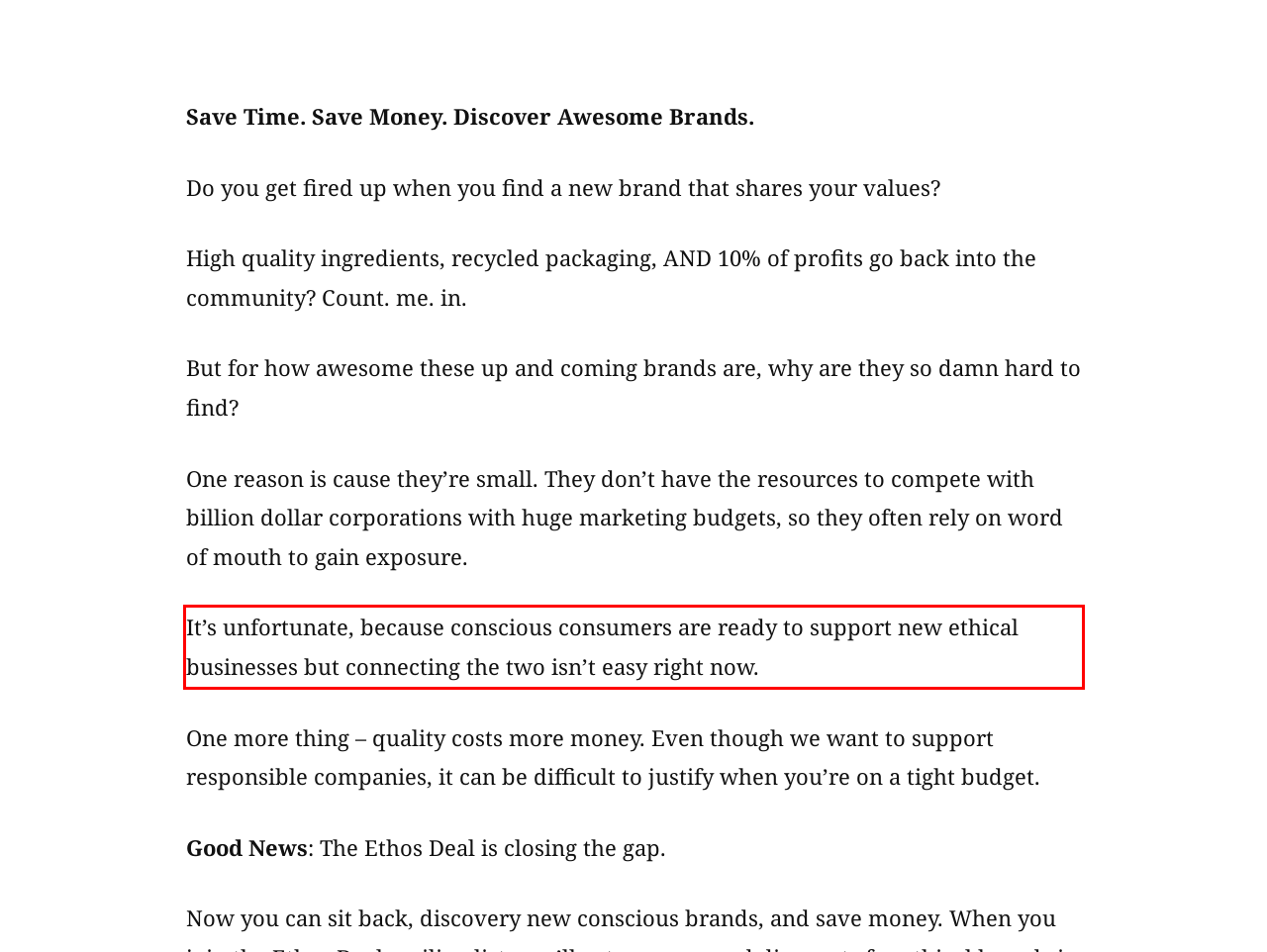View the screenshot of the webpage and identify the UI element surrounded by a red bounding box. Extract the text contained within this red bounding box.

It’s unfortunate, because conscious consumers are ready to support new ethical businesses but connecting the two isn’t easy right now.